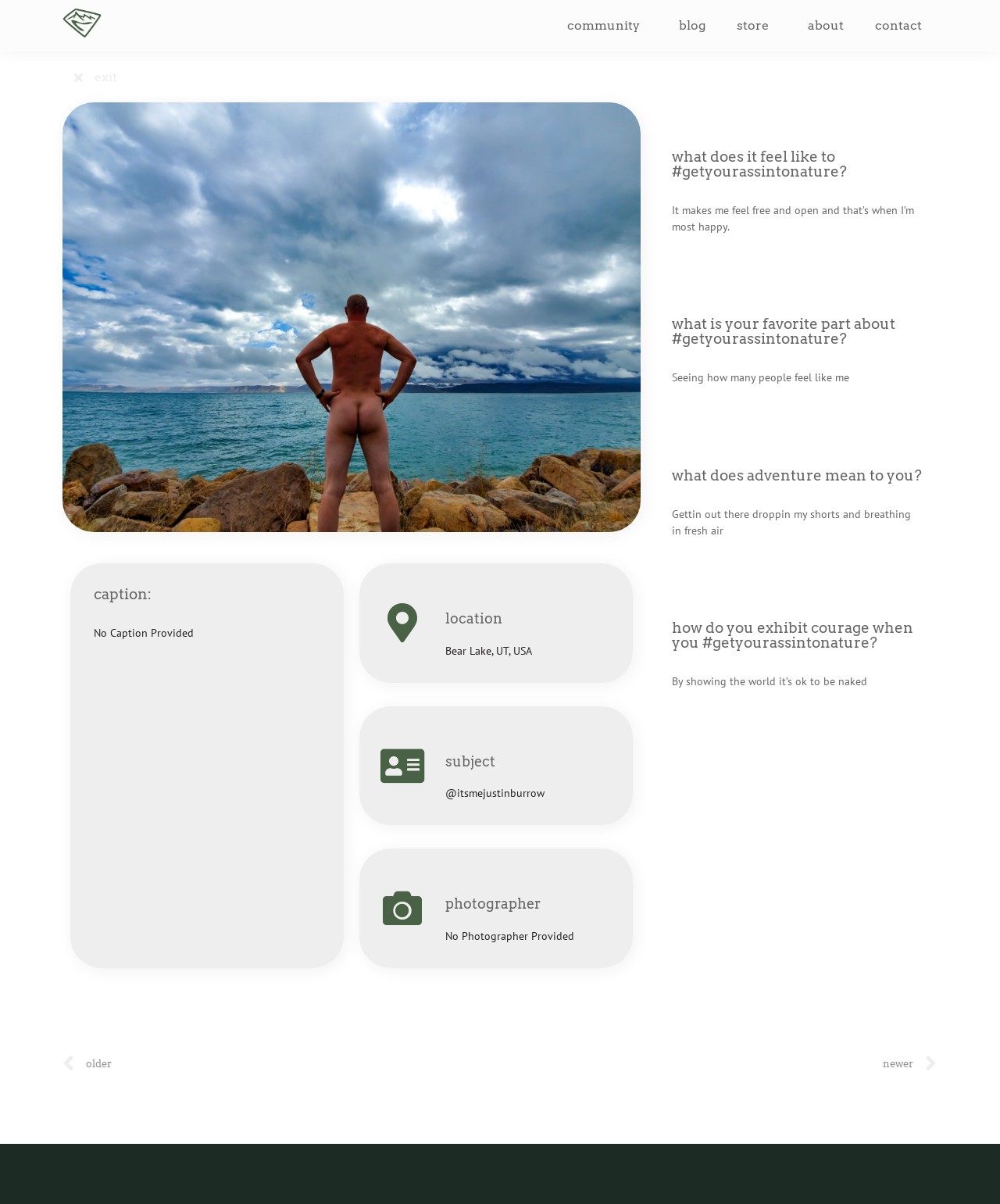Please identify the bounding box coordinates of the region to click in order to complete the task: "go to community page". The coordinates must be four float numbers between 0 and 1, specified as [left, top, right, bottom].

[0.552, 0.006, 0.663, 0.036]